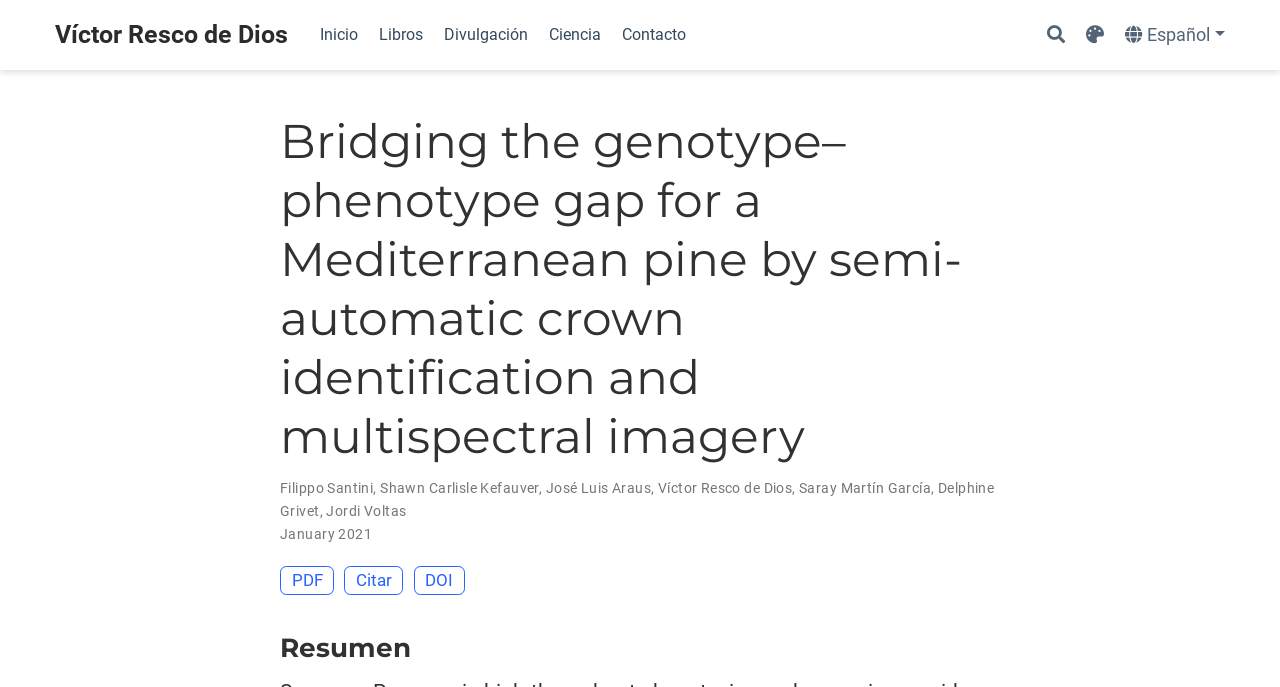Find the bounding box coordinates of the clickable region needed to perform the following instruction: "Cite the article". The coordinates should be provided as four float numbers between 0 and 1, i.e., [left, top, right, bottom].

[0.269, 0.824, 0.315, 0.866]